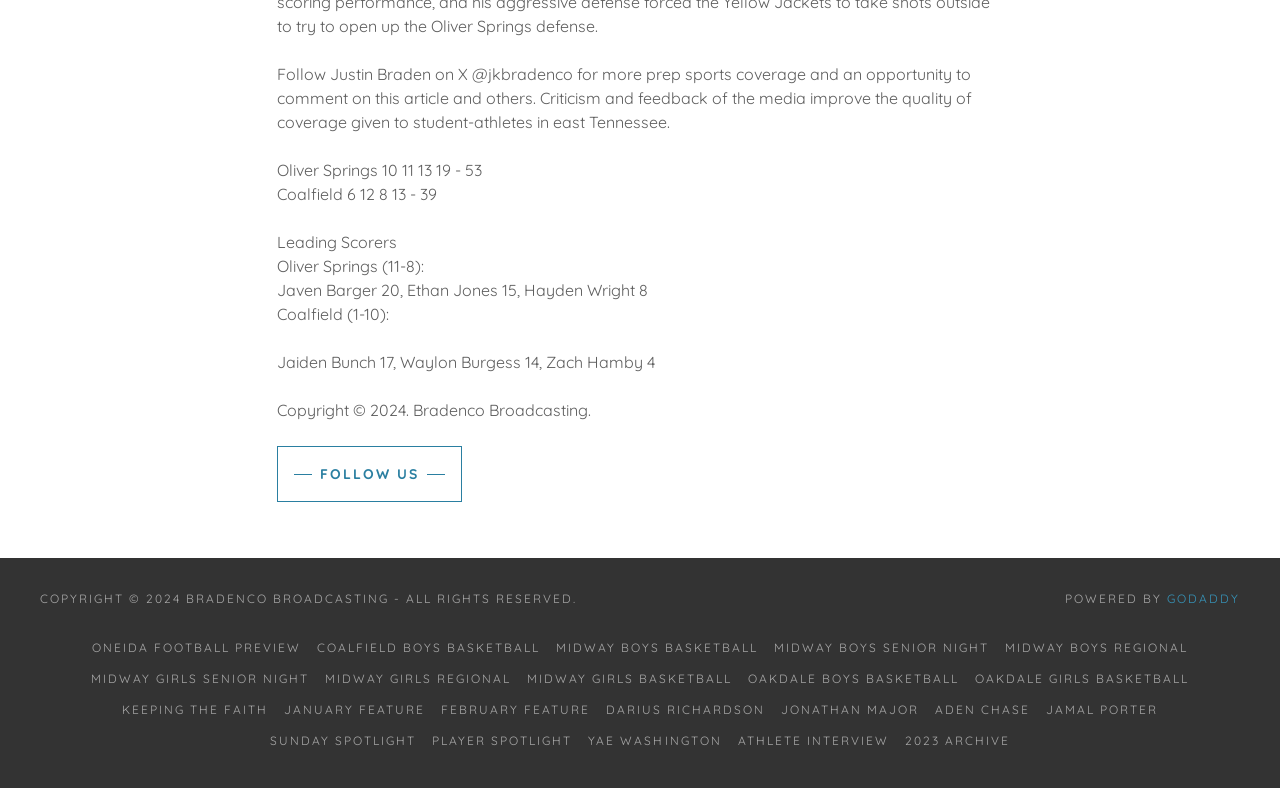Locate the UI element described by Oakdale Girls Basketball in the provided webpage screenshot. Return the bounding box coordinates in the format (top-left x, top-left y, bottom-right x, bottom-right y), ensuring all values are between 0 and 1.

[0.756, 0.842, 0.935, 0.881]